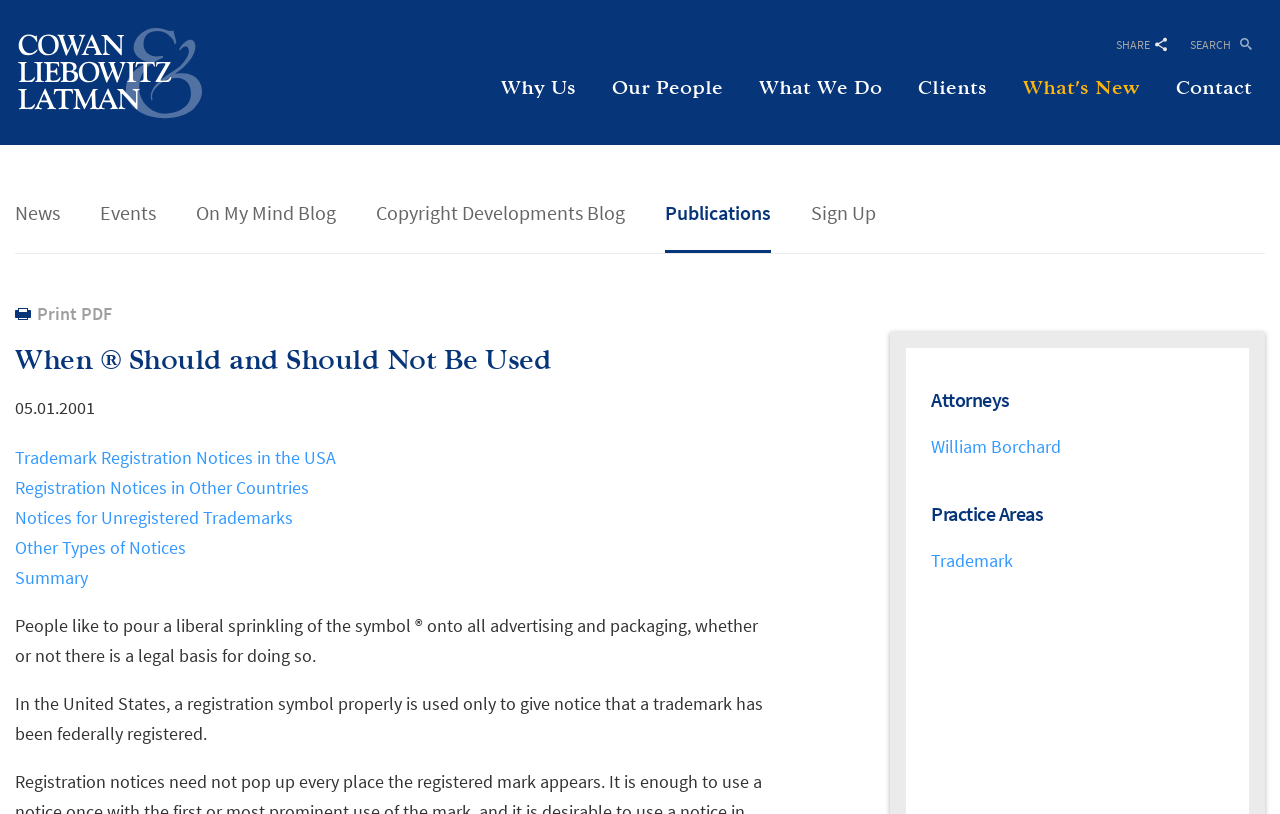What is the purpose of the ® symbol?
Using the screenshot, give a one-word or short phrase answer.

To give notice of federal registration